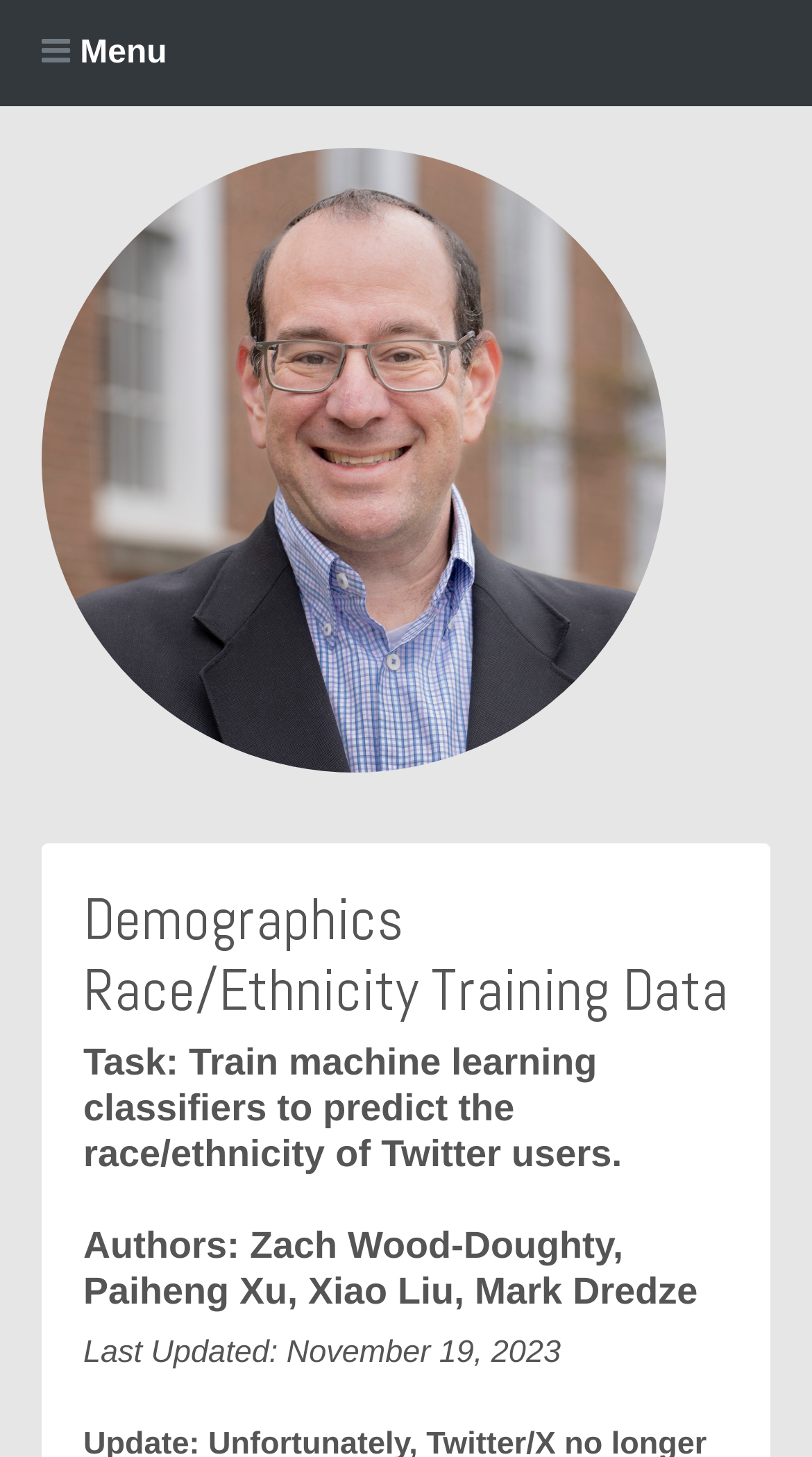Write an elaborate caption that captures the essence of the webpage.

The webpage is about Demographics Race/Ethnicity Training Data, with a focus on Mark Dredze. At the top left corner, there is a menu link with a hamburger icon. Below the menu link, the title "Mark Dredze" is displayed prominently, accompanied by an image of Mark Dredze to its right. 

Below the title, there is a header section that spans most of the width of the page. Within this section, the main heading "Demographics Race/Ethnicity Training Data" is displayed, which is also a clickable link. 

Further down, there is a detailed description of the task, which is to train machine learning classifiers to predict the race/ethnicity of Twitter users, with a list of authors including Zach Wood-Doughty, Paiheng Xu, Xiao Liu, and Mark Dredze. At the bottom of the page, there is a note indicating that the content was last updated on November 19, 2023.